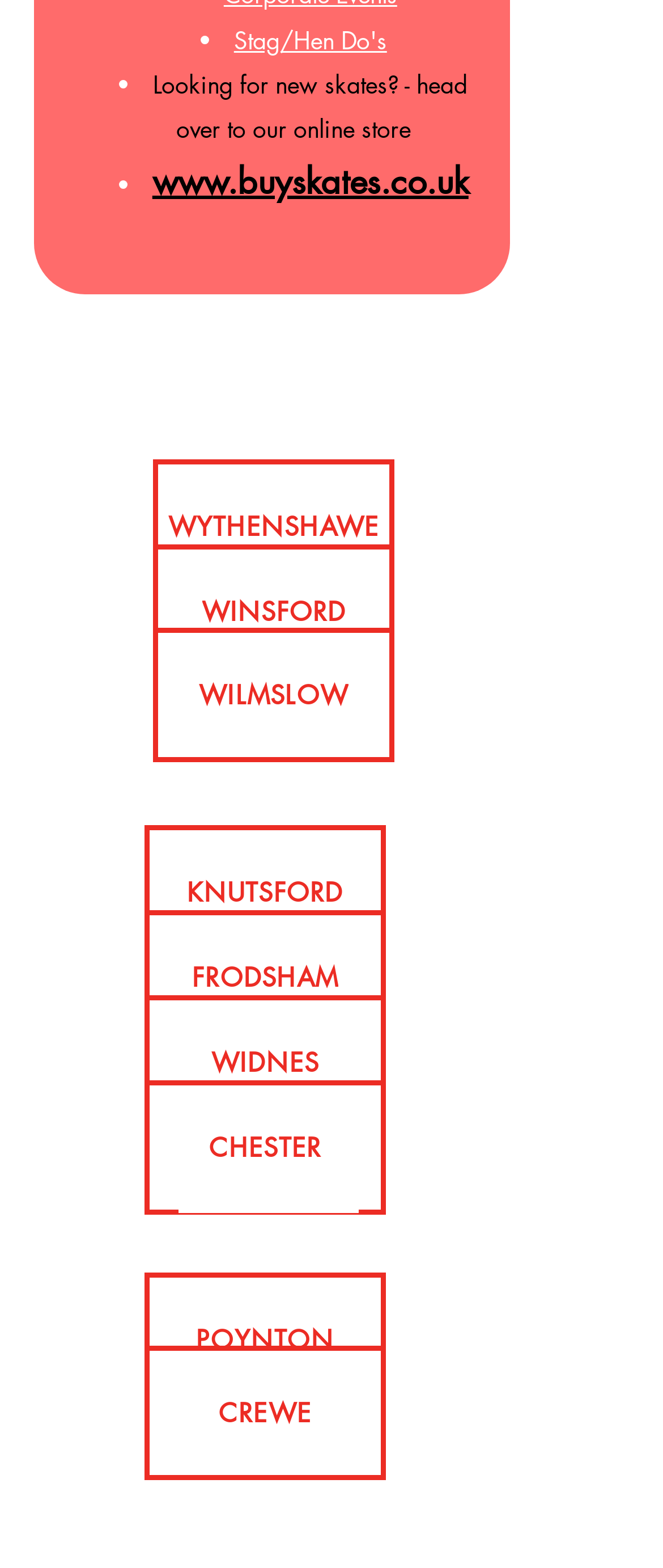Please identify the bounding box coordinates of the clickable element to fulfill the following instruction: "Explore CHESTER". The coordinates should be four float numbers between 0 and 1, i.e., [left, top, right, bottom].

[0.218, 0.689, 0.582, 0.775]